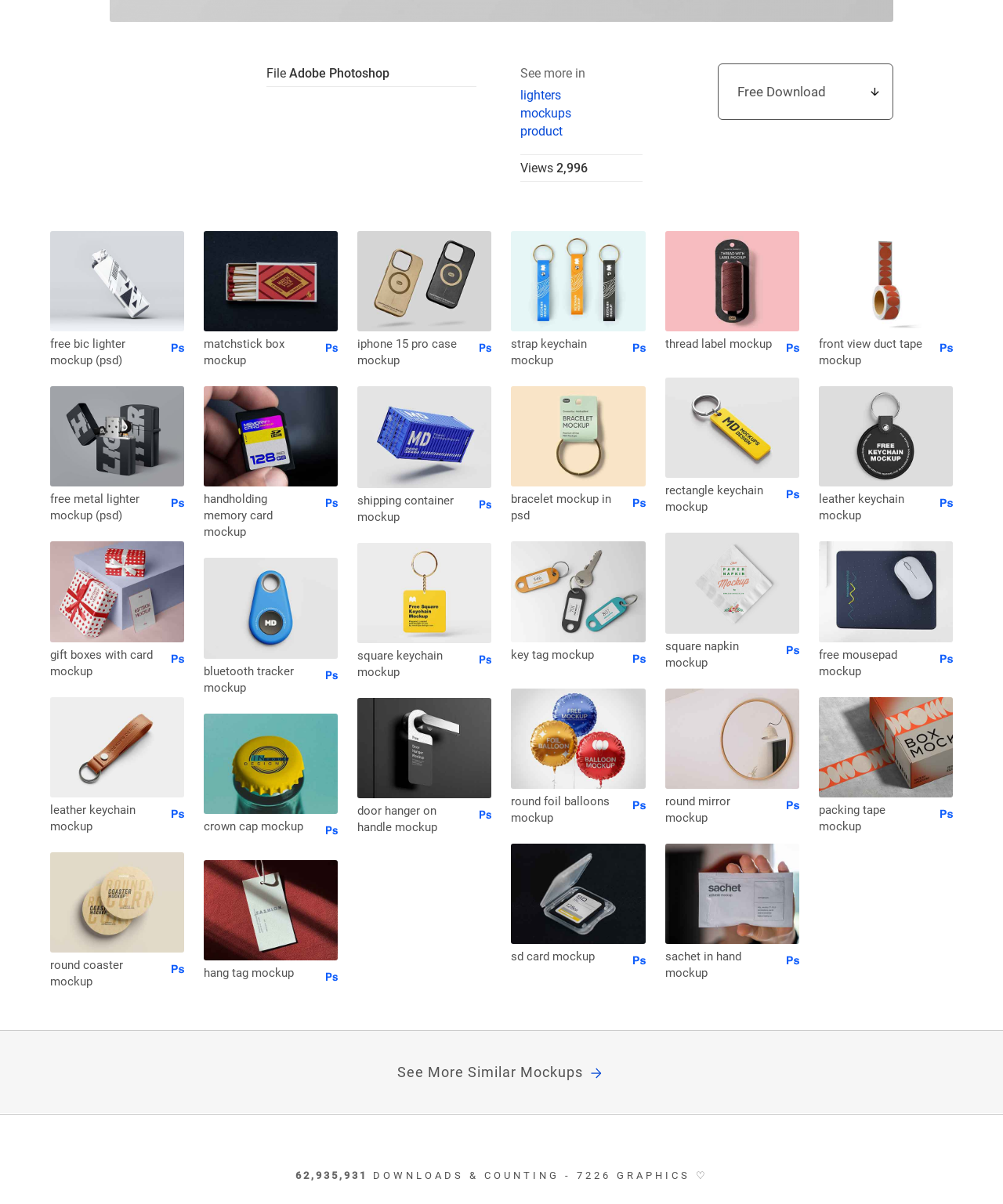Find the bounding box coordinates of the area to click in order to follow the instruction: "Explore the Gift Boxes with Card Mockup".

[0.05, 0.45, 0.184, 0.535]